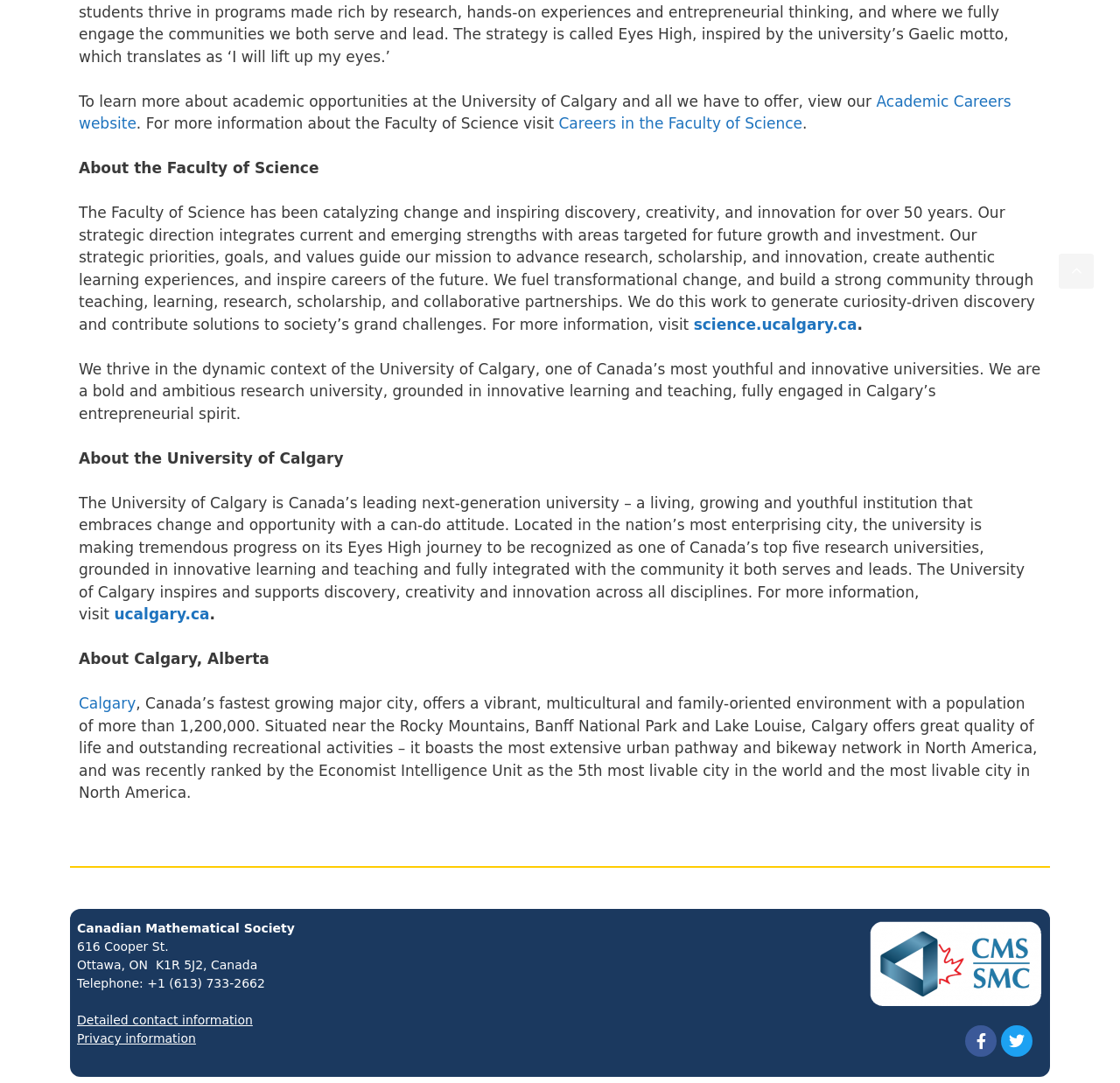Provide the bounding box coordinates of the section that needs to be clicked to accomplish the following instruction: "Visit the University of Calgary website."

[0.102, 0.559, 0.187, 0.575]